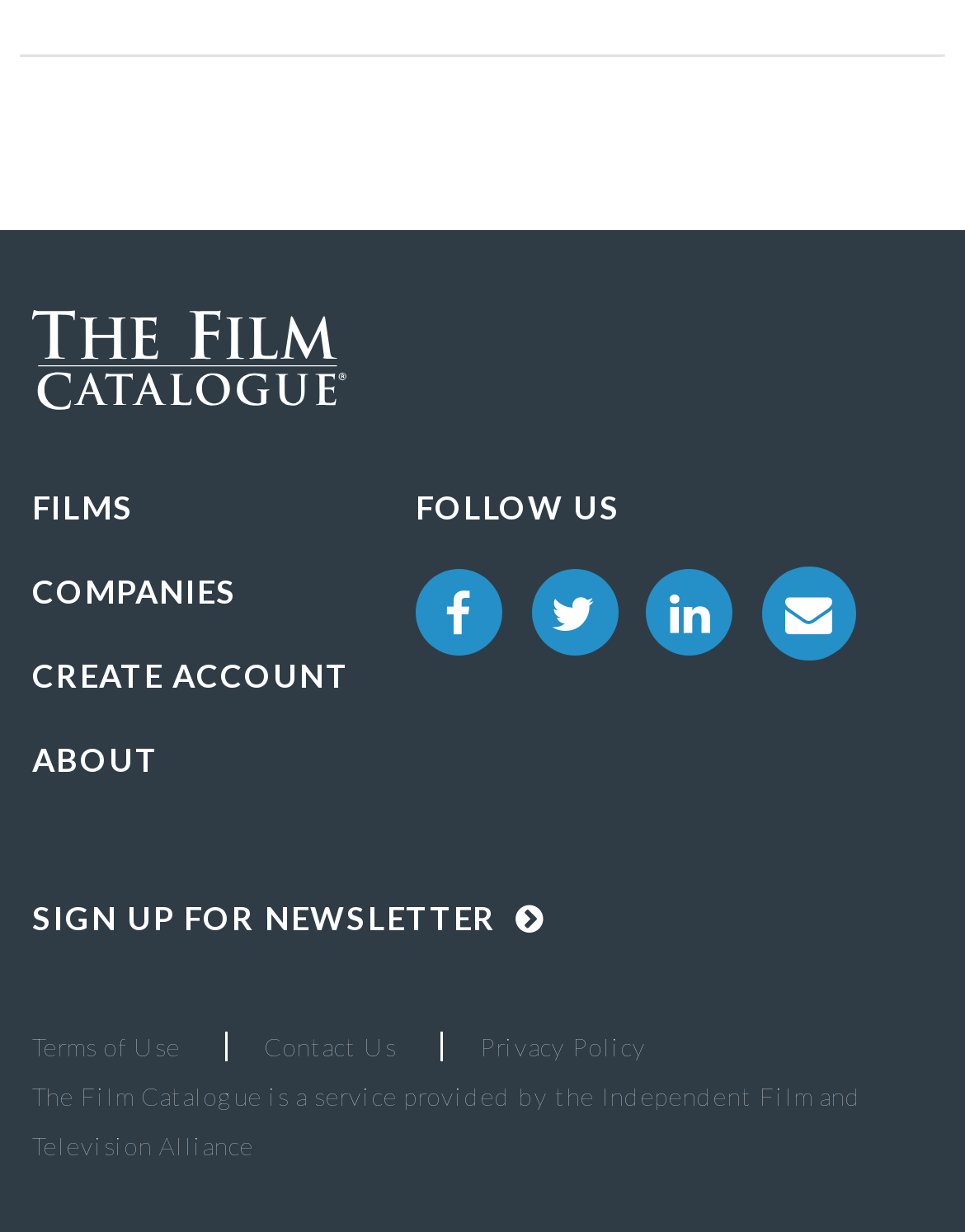From the element description: "Request a Quote", extract the bounding box coordinates of the UI element. The coordinates should be expressed as four float numbers between 0 and 1, in the order [left, top, right, bottom].

None